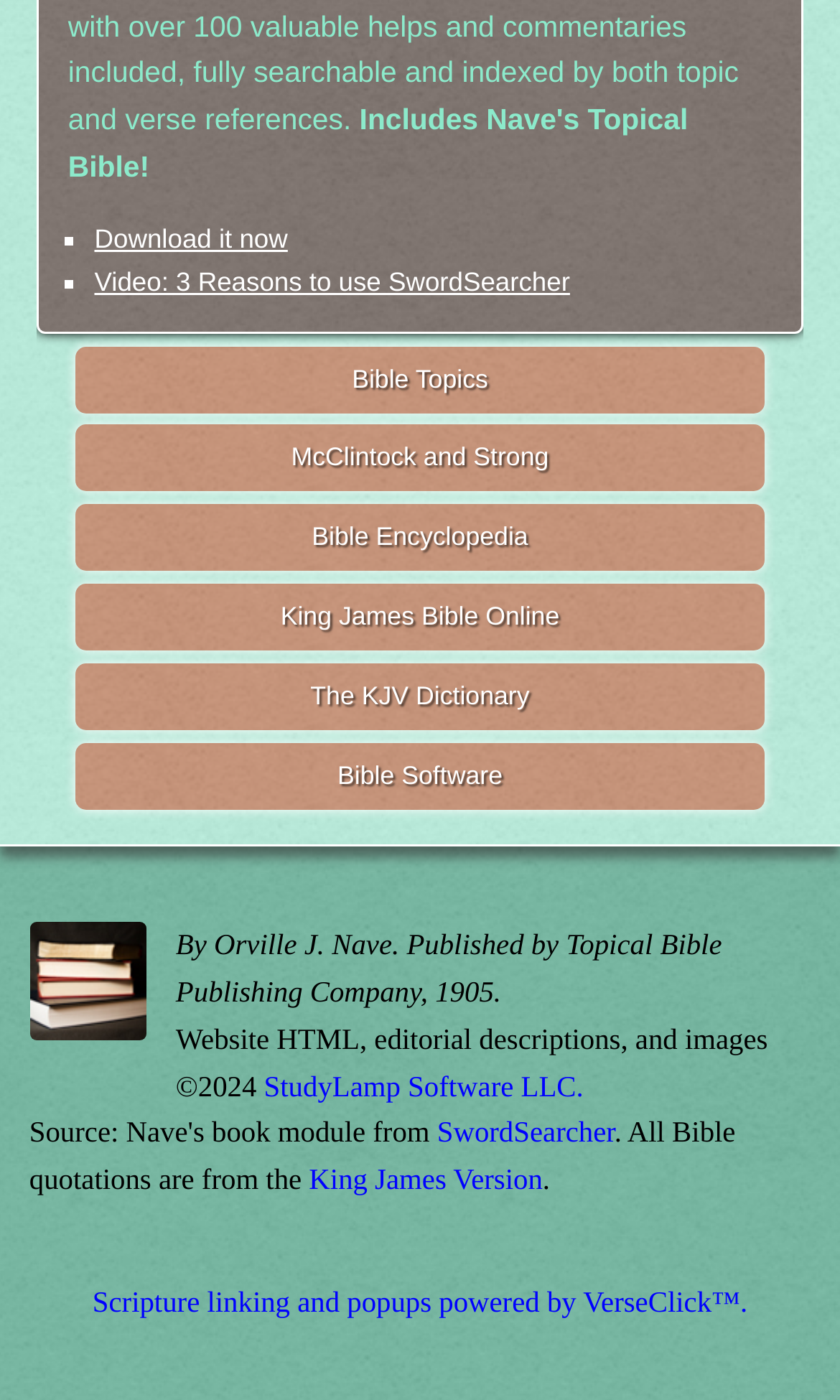From the element description input value="Website" name="url", predict the bounding box coordinates of the UI element. The coordinates must be specified in the format (top-left x, top-left y, bottom-right x, bottom-right y) and should be within the 0 to 1 range.

None